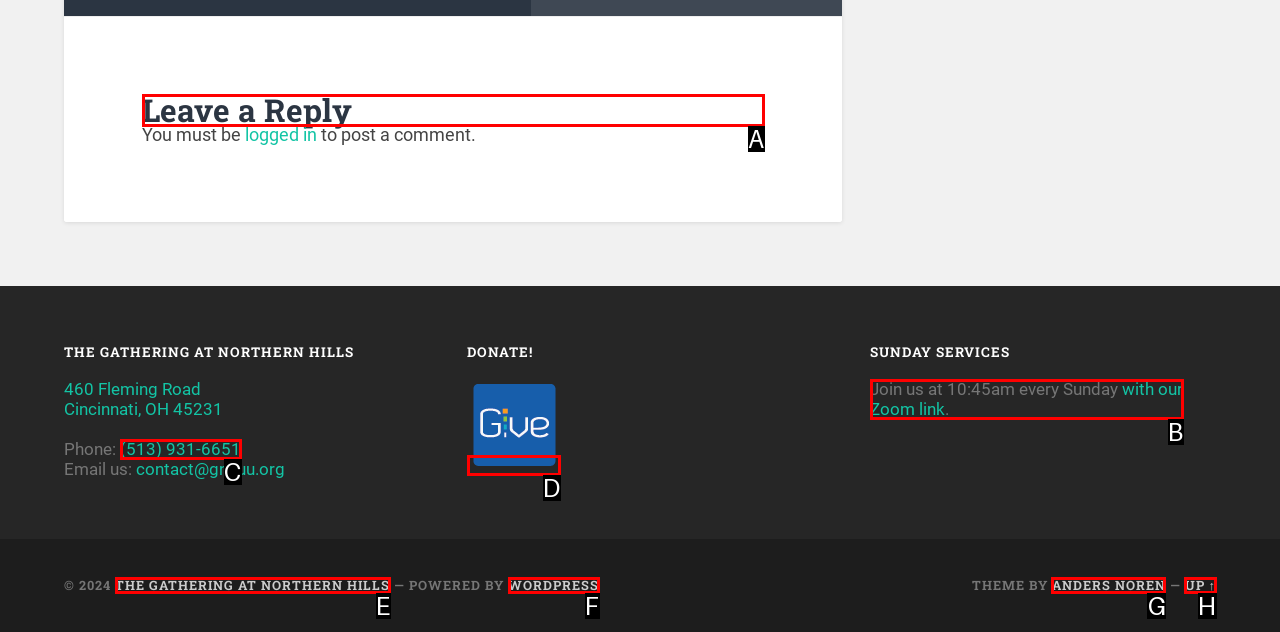Given the instruction: Click to leave a reply, which HTML element should you click on?
Answer with the letter that corresponds to the correct option from the choices available.

A